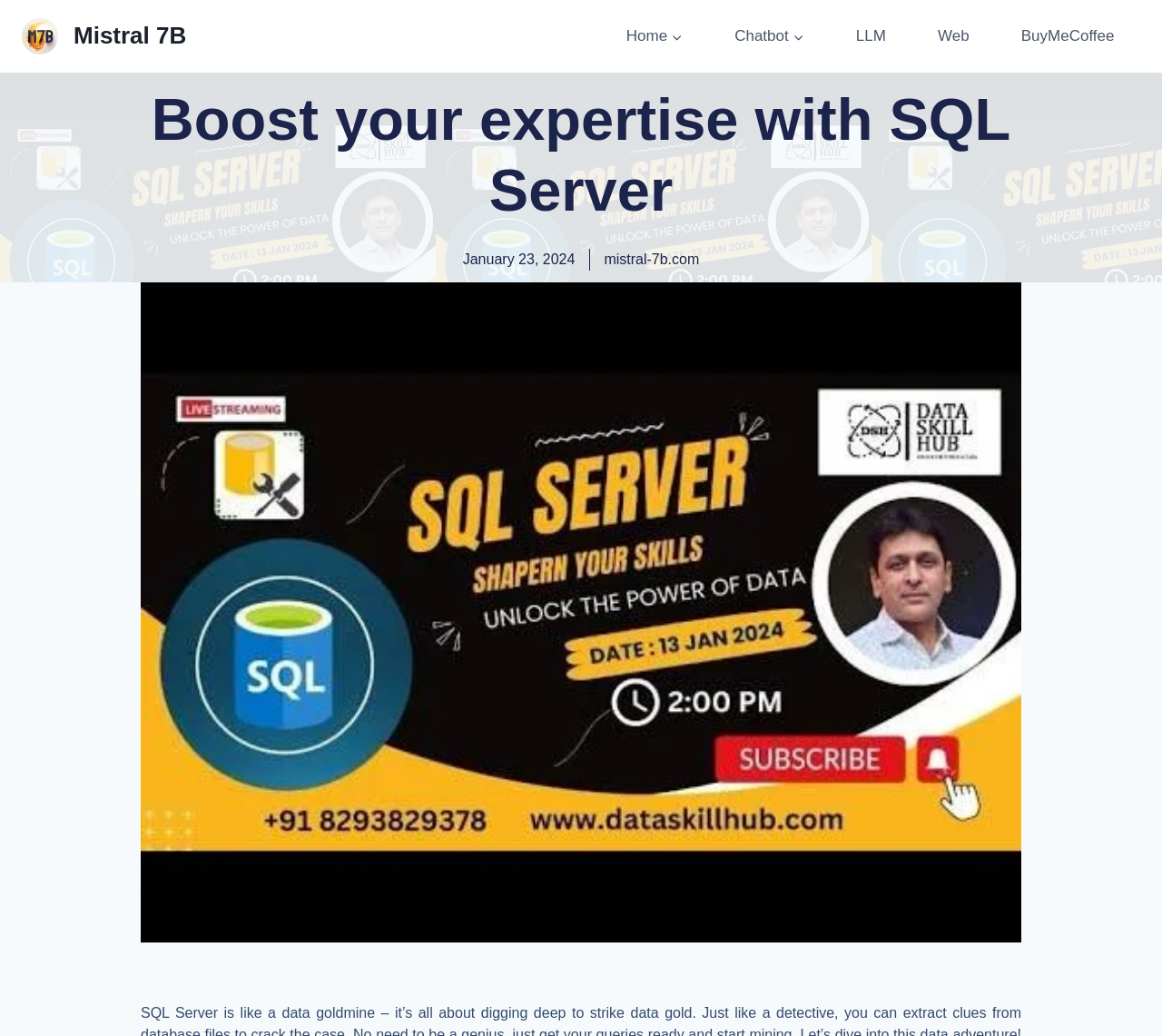Locate the primary heading on the webpage and return its text.

Boost your expertise with SQL Server